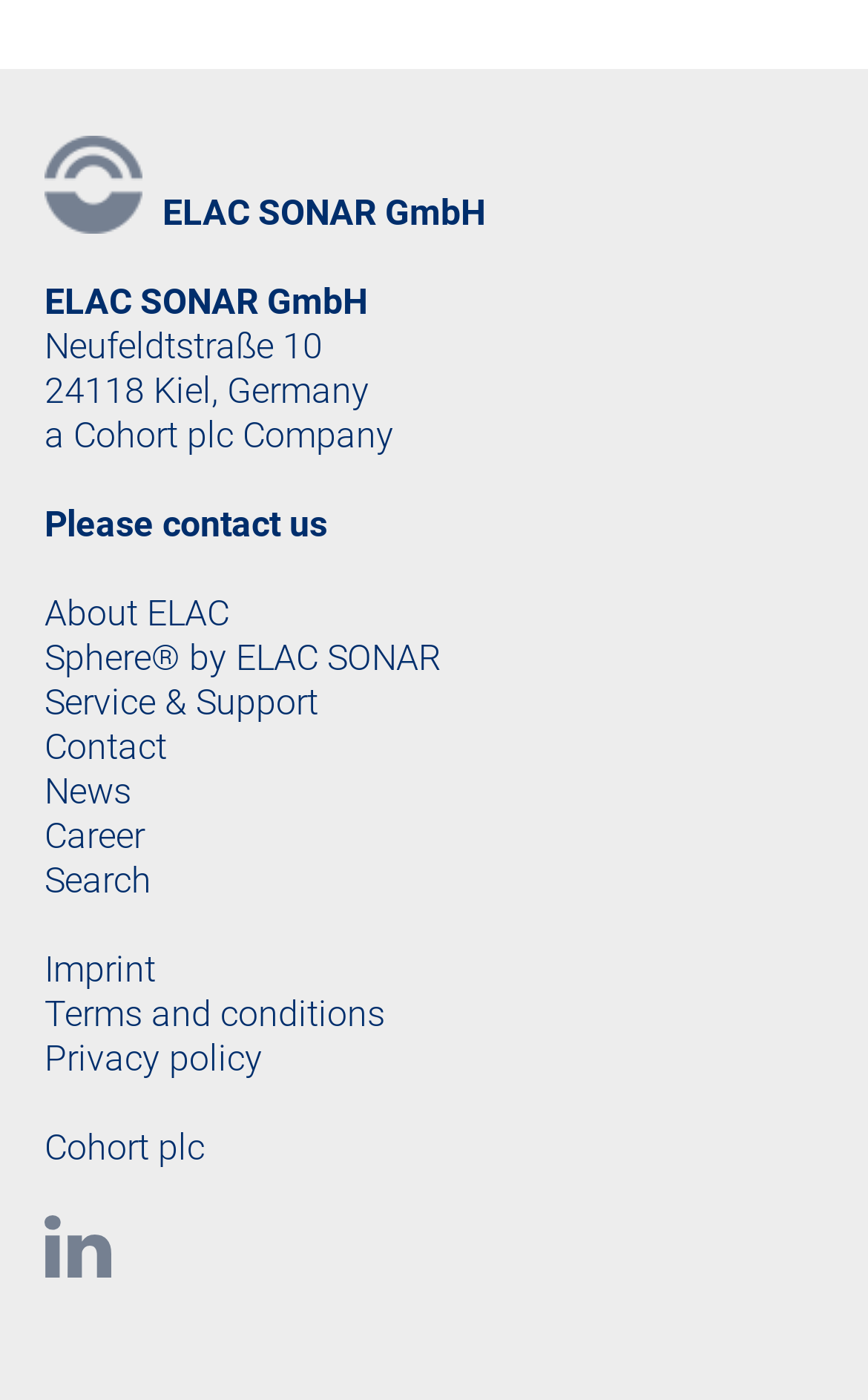Please provide a comprehensive response to the question based on the details in the image: What is the link to the 'About ELAC' page?

I found the link by looking at the link element with the text 'About ELAC' which is located in the top navigation menu.